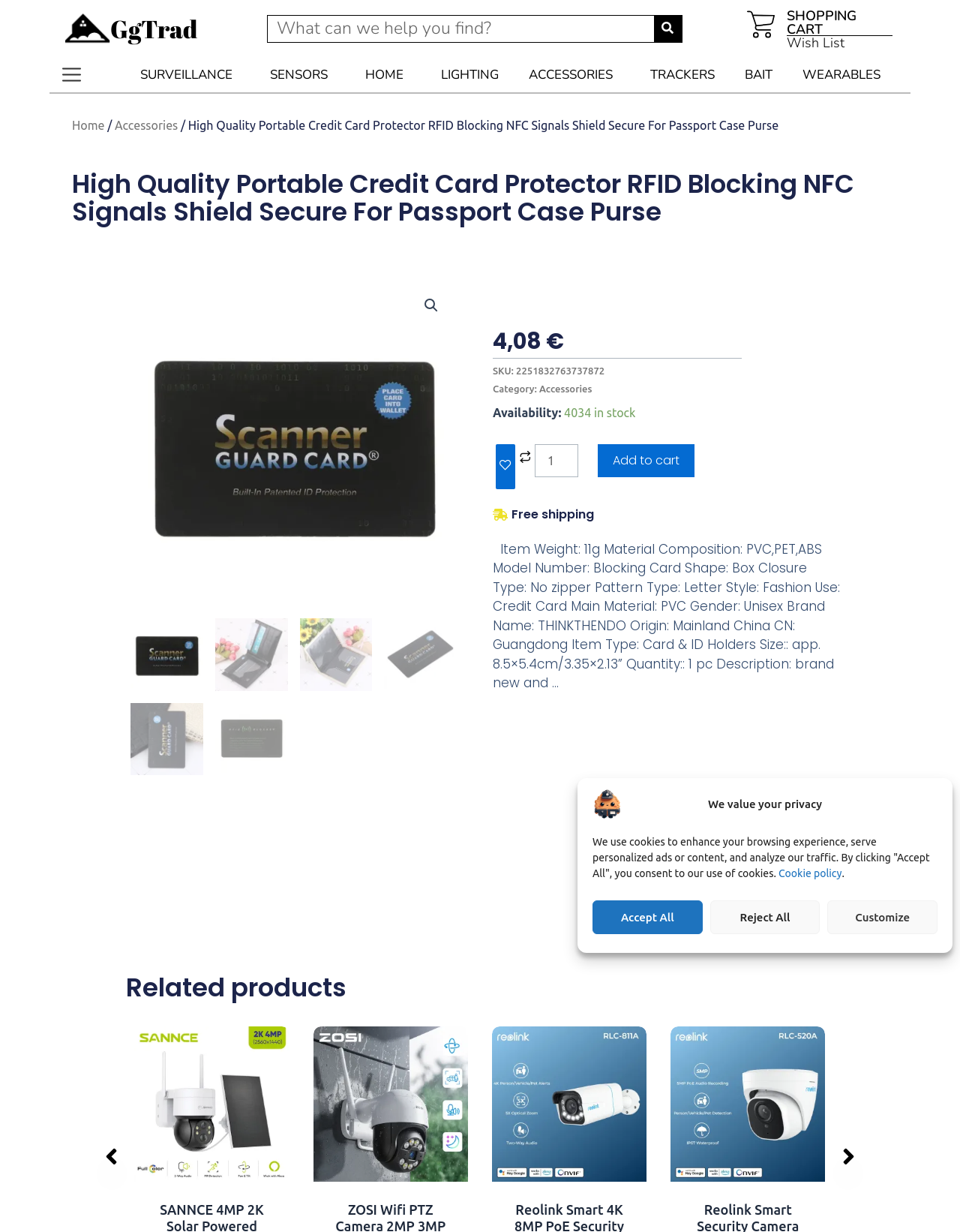Can you find the bounding box coordinates for the element that needs to be clicked to execute this instruction: "View product details"? The coordinates should be given as four float numbers between 0 and 1, i.e., [left, top, right, bottom].

[0.136, 0.227, 0.476, 0.492]